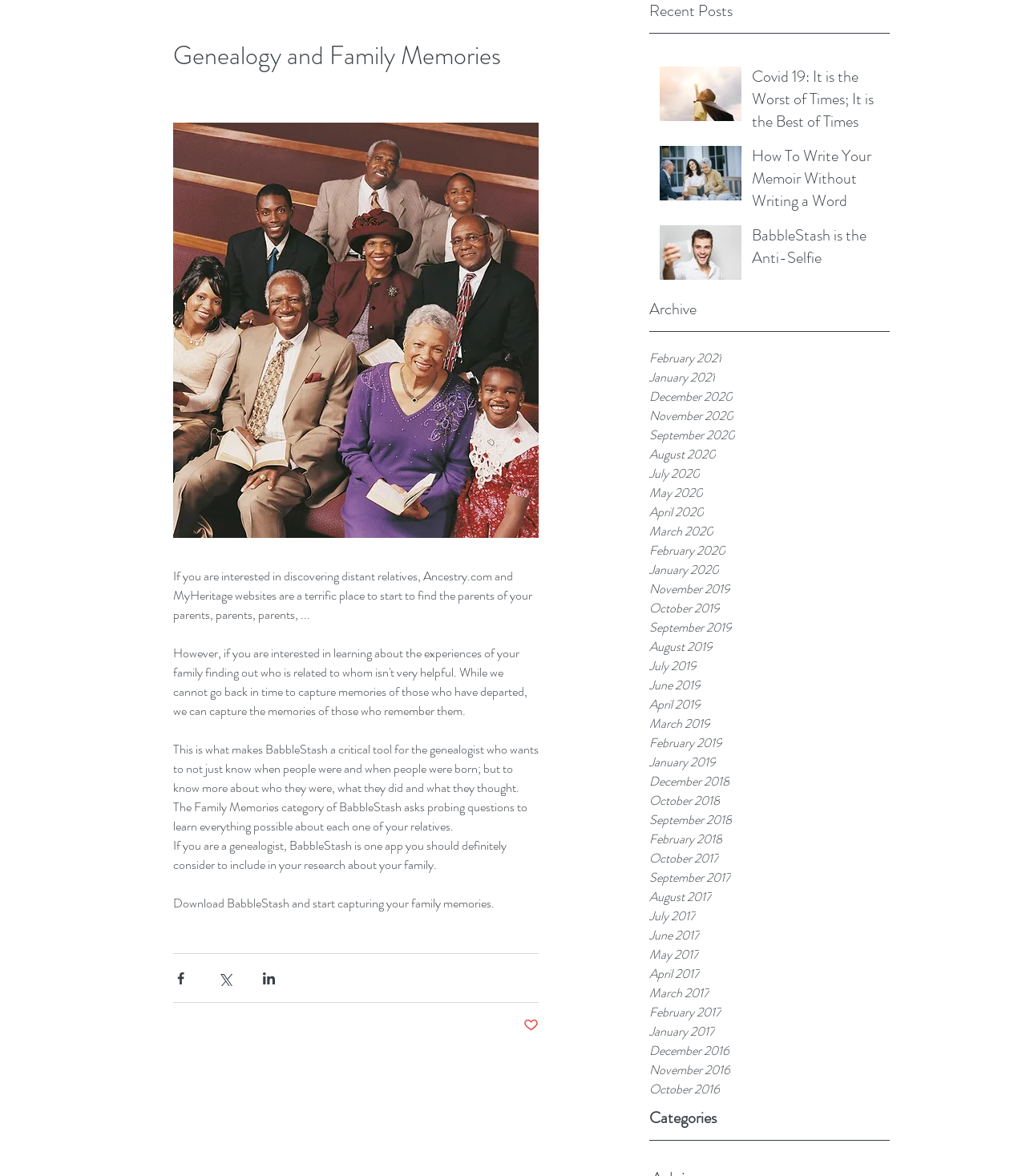Determine the bounding box coordinates for the clickable element to execute this instruction: "Select a post to read". Provide the coordinates as four float numbers between 0 and 1, i.e., [left, top, right, bottom].

[0.633, 0.048, 0.867, 0.247]